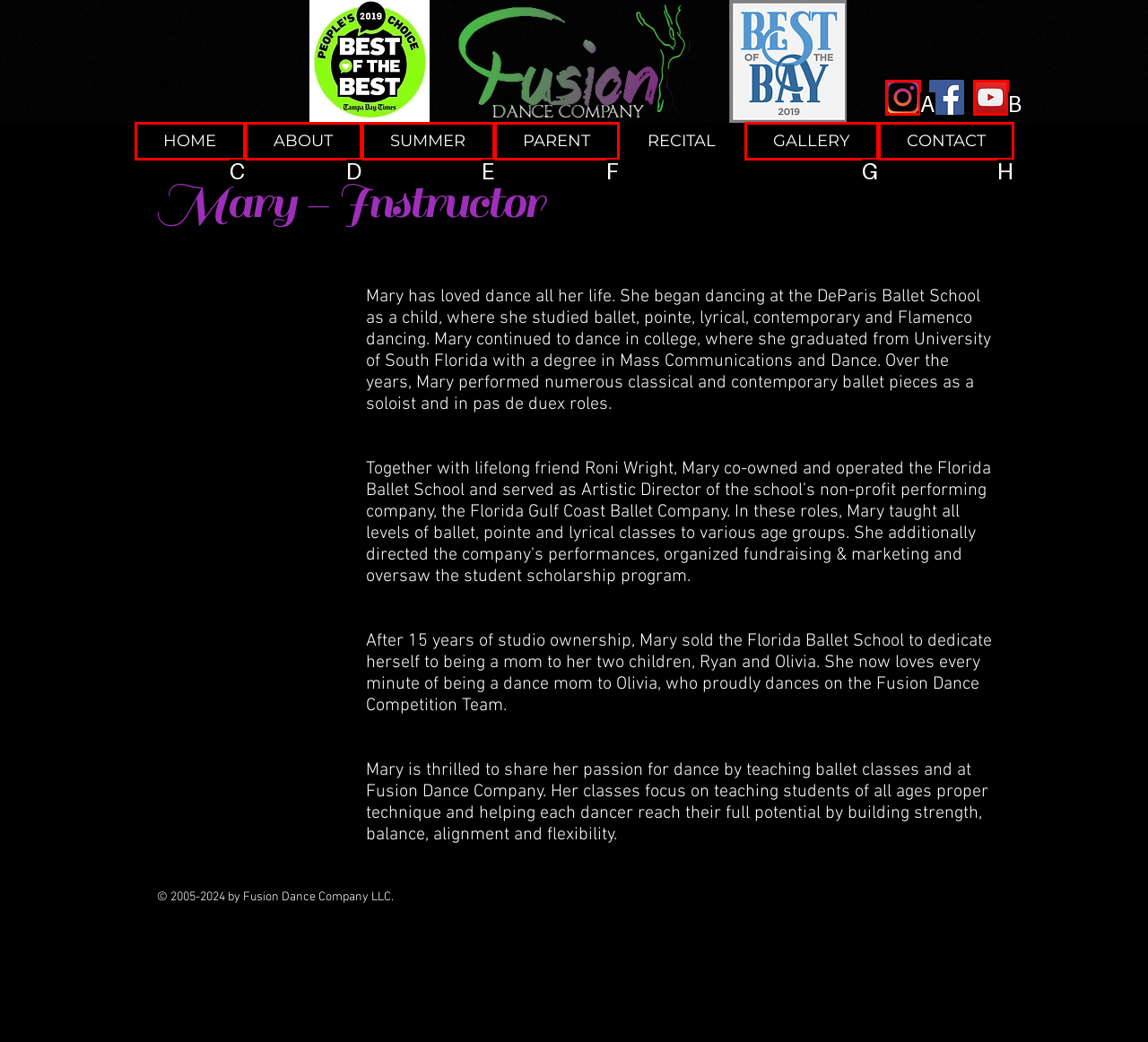Find the option that fits the given description: PARENT
Answer with the letter representing the correct choice directly.

F